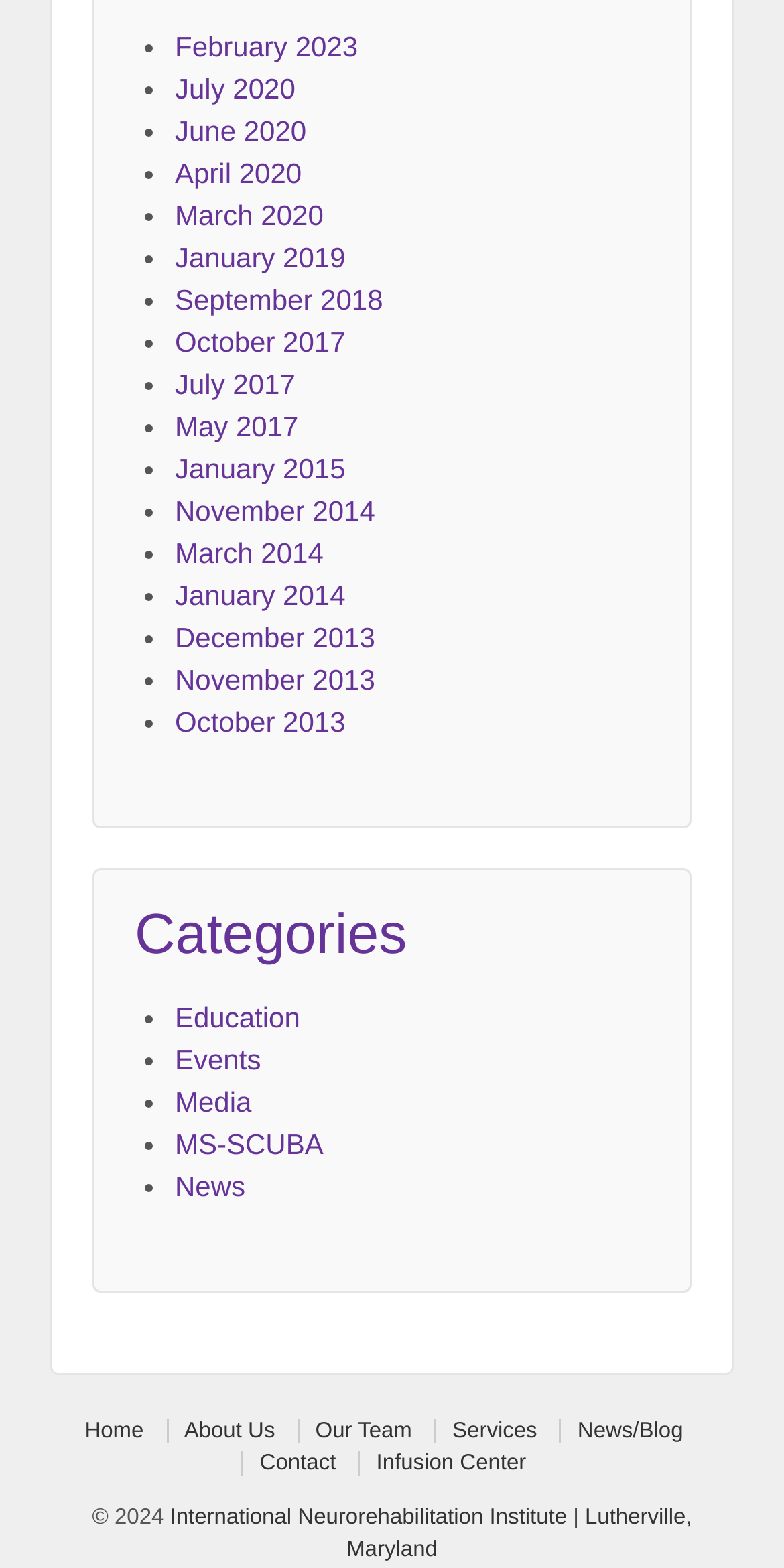Please find the bounding box coordinates of the element that you should click to achieve the following instruction: "Visit Home". The coordinates should be presented as four float numbers between 0 and 1: [left, top, right, bottom].

[0.108, 0.905, 0.204, 0.92]